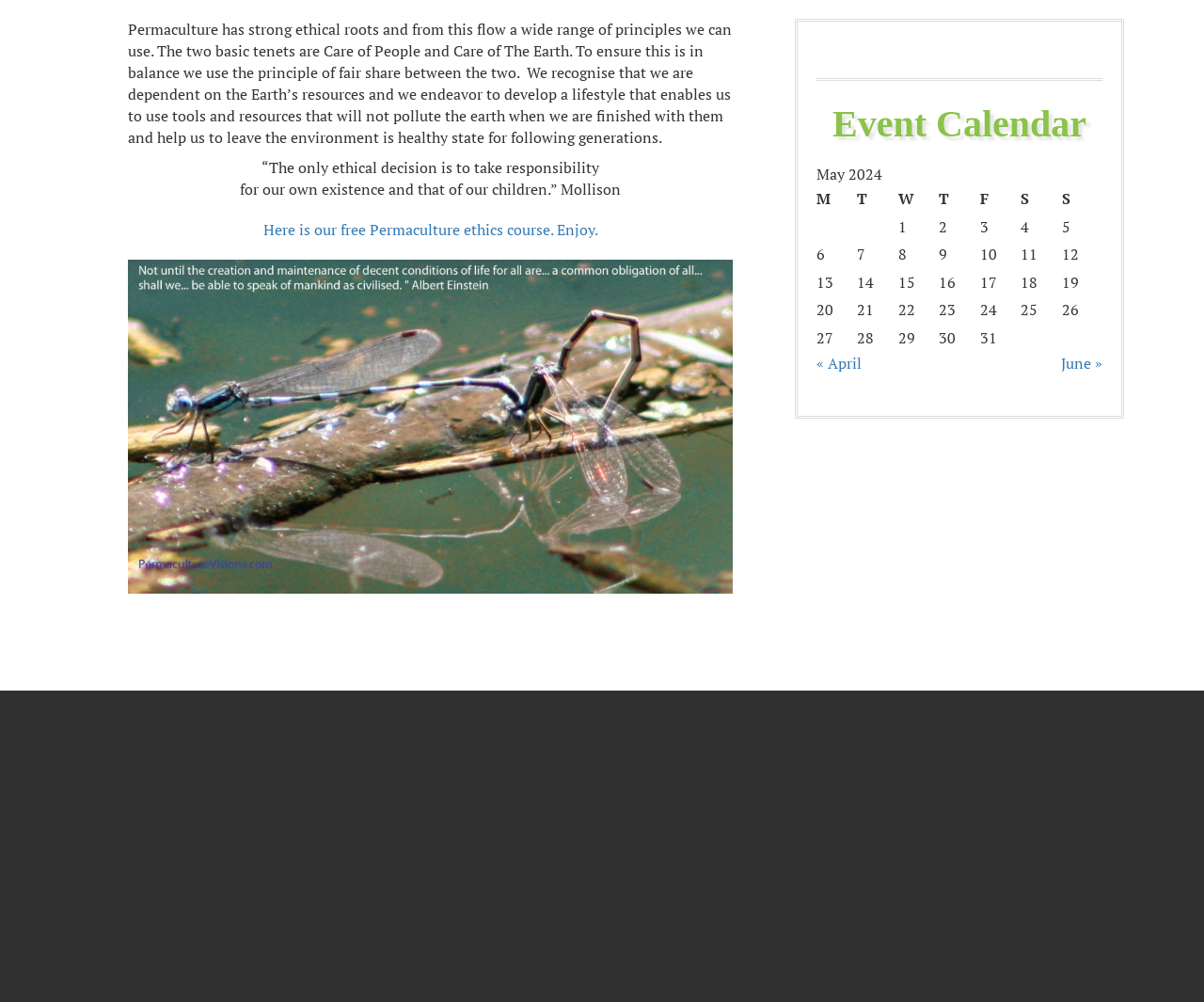Find the bounding box coordinates corresponding to the UI element with the description: "alt="dragonfly clear_edited-1"". The coordinates should be formatted as [left, top, right, bottom], with values as floats between 0 and 1.

[0.106, 0.414, 0.609, 0.434]